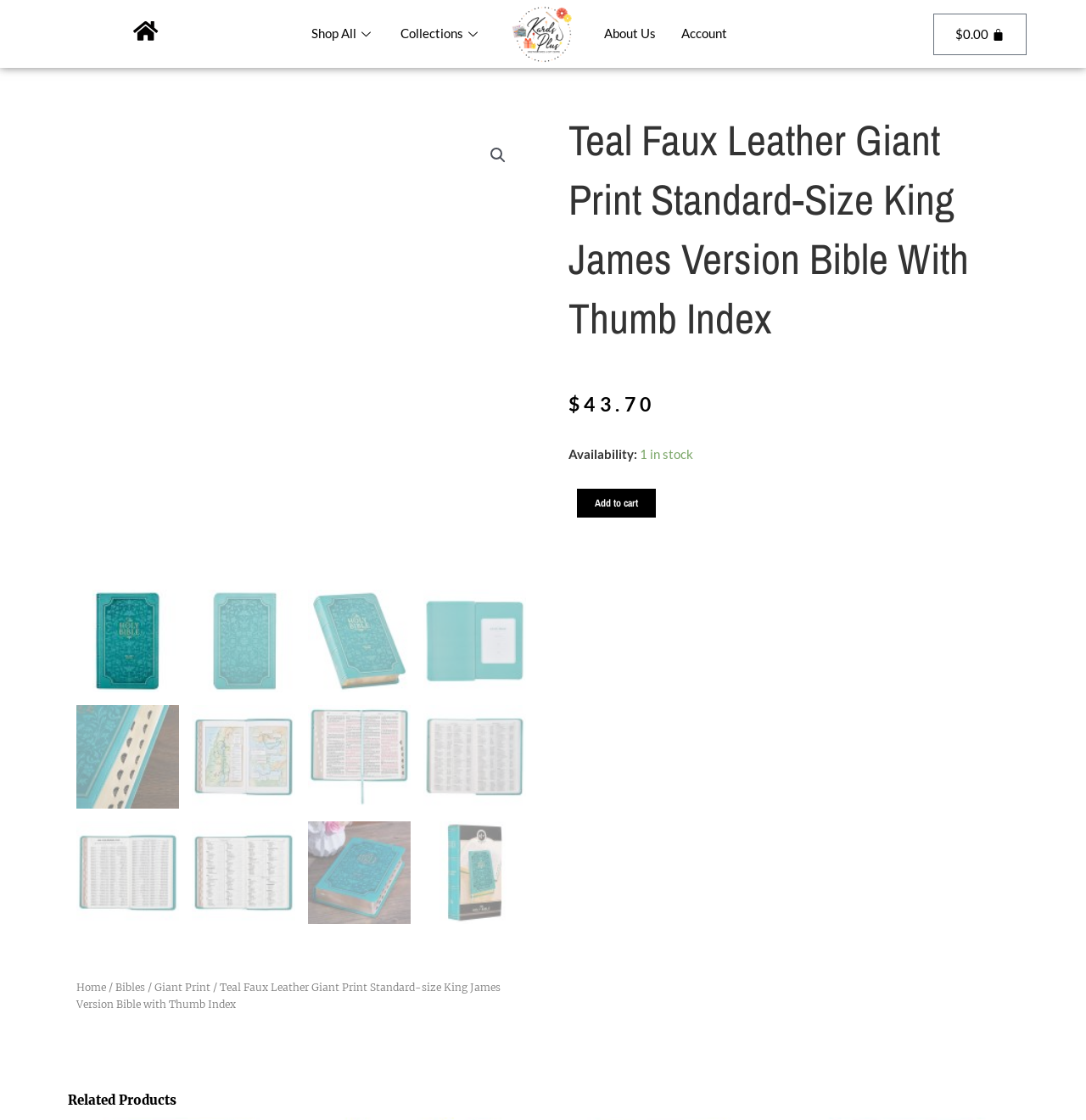Please provide the bounding box coordinates for the element that needs to be clicked to perform the following instruction: "Go to the 'About Us' page". The coordinates should be given as four float numbers between 0 and 1, i.e., [left, top, right, bottom].

[0.545, 0.0, 0.616, 0.061]